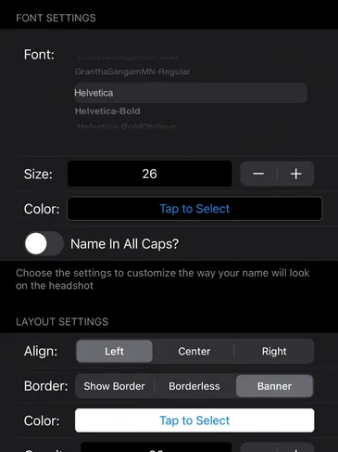What is the purpose of the 'Tap to Select' option?
Based on the image, give a concise answer in the form of a single word or short phrase.

Choose font color